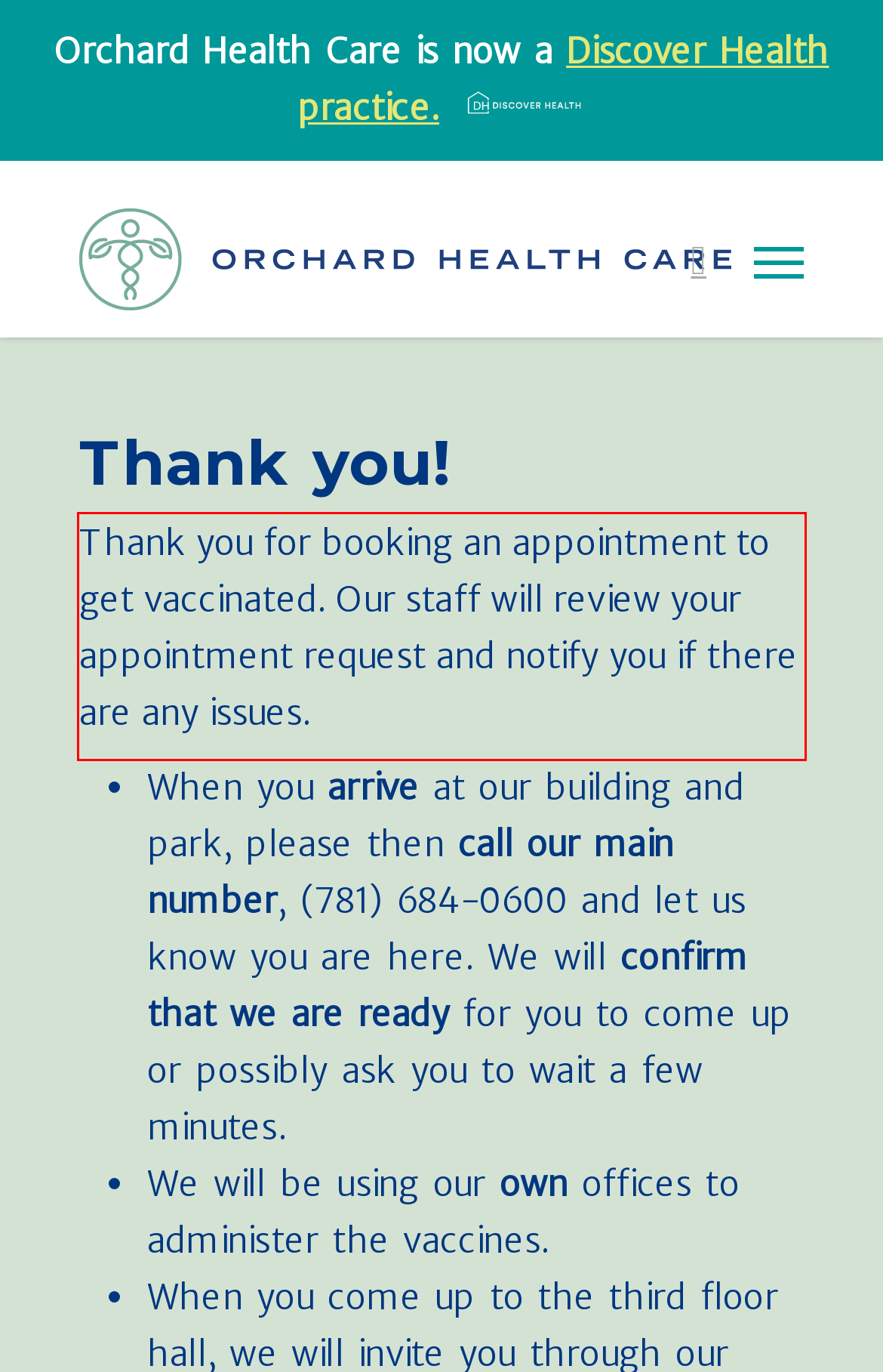Please extract the text content within the red bounding box on the webpage screenshot using OCR.

Thank you for booking an appointment to get vaccinated. Our staff will review your appointment request and notify you if there are any issues.